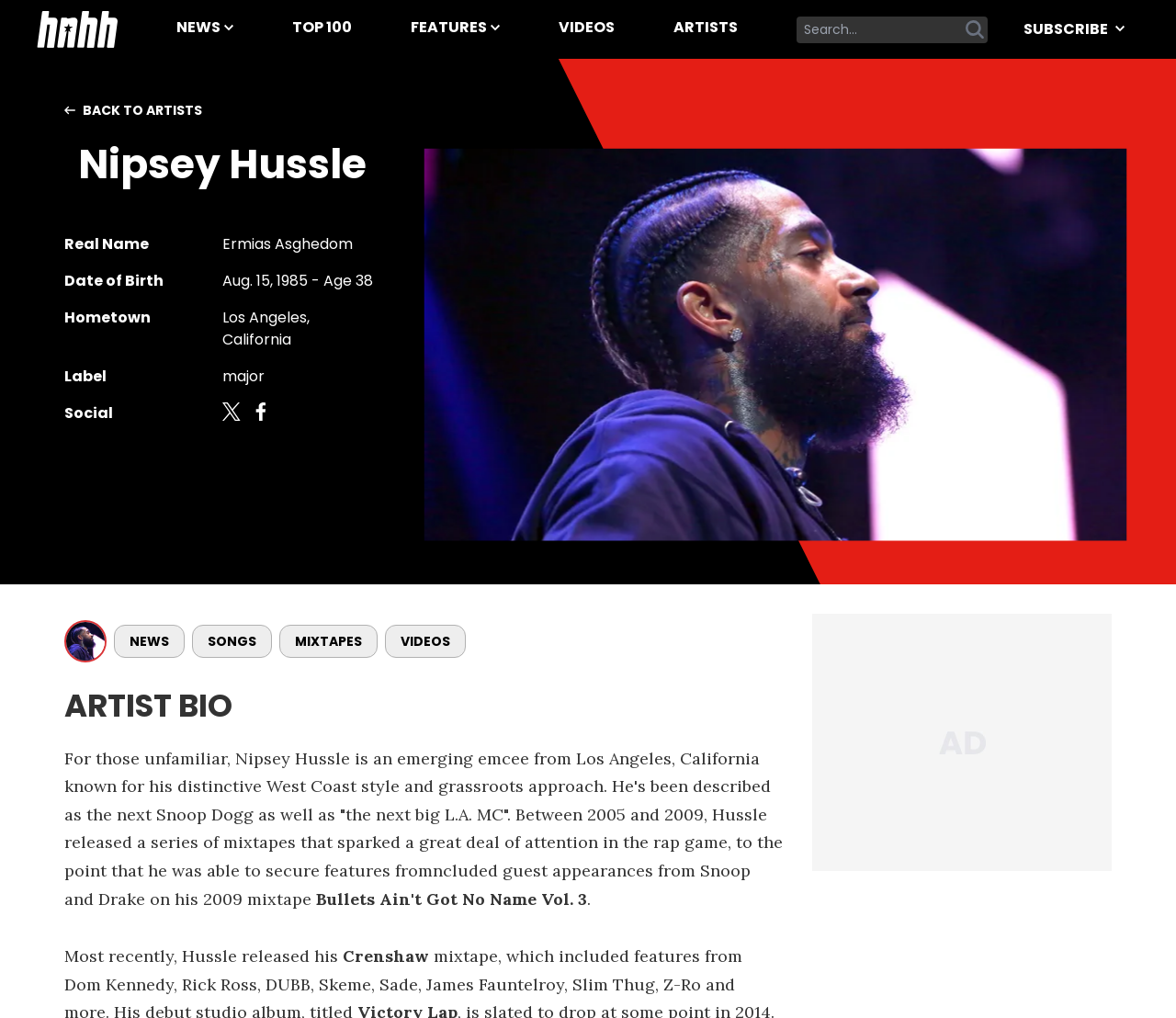Point out the bounding box coordinates of the section to click in order to follow this instruction: "Click on the 'VIDEOS' link".

[0.327, 0.614, 0.396, 0.646]